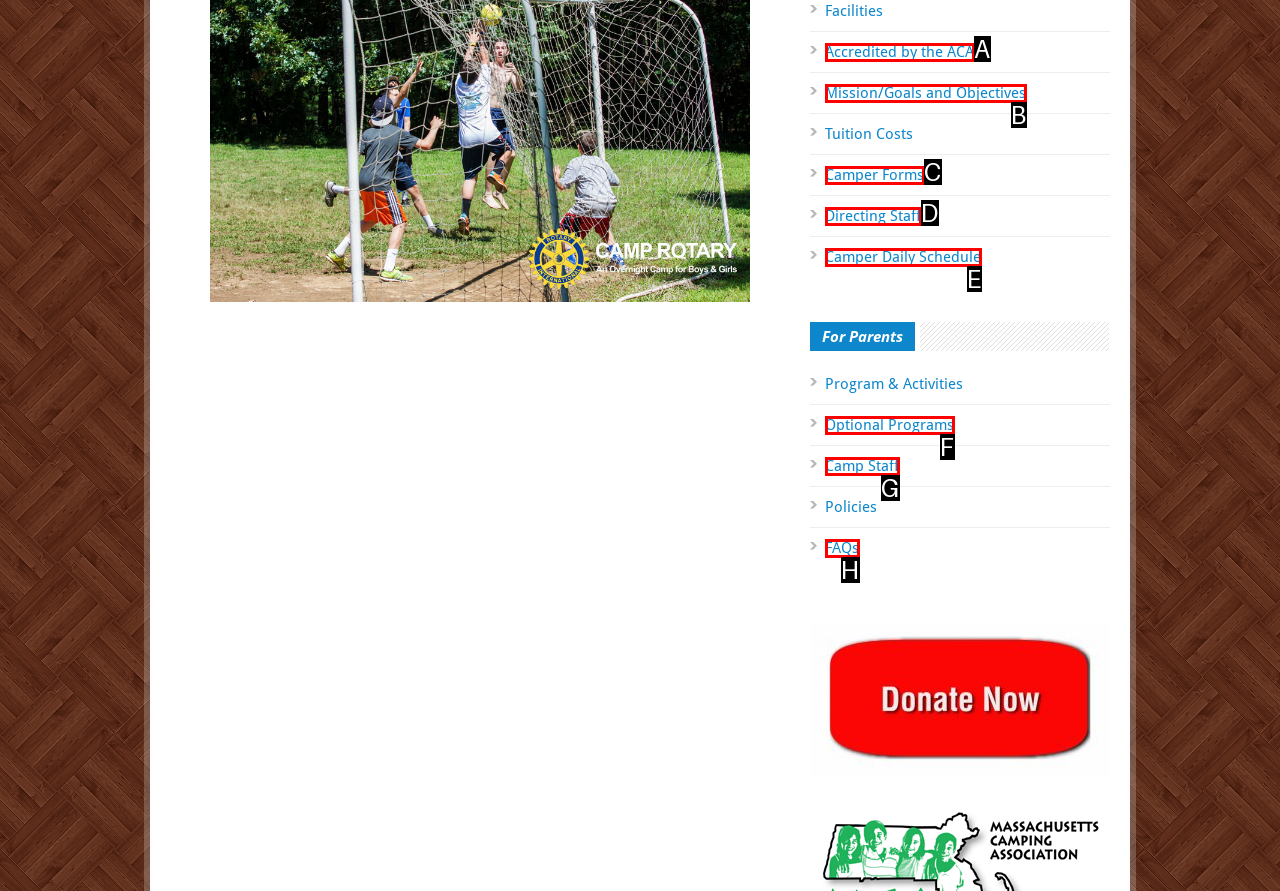Given the description: Stan, identify the corresponding option. Answer with the letter of the appropriate option directly.

None